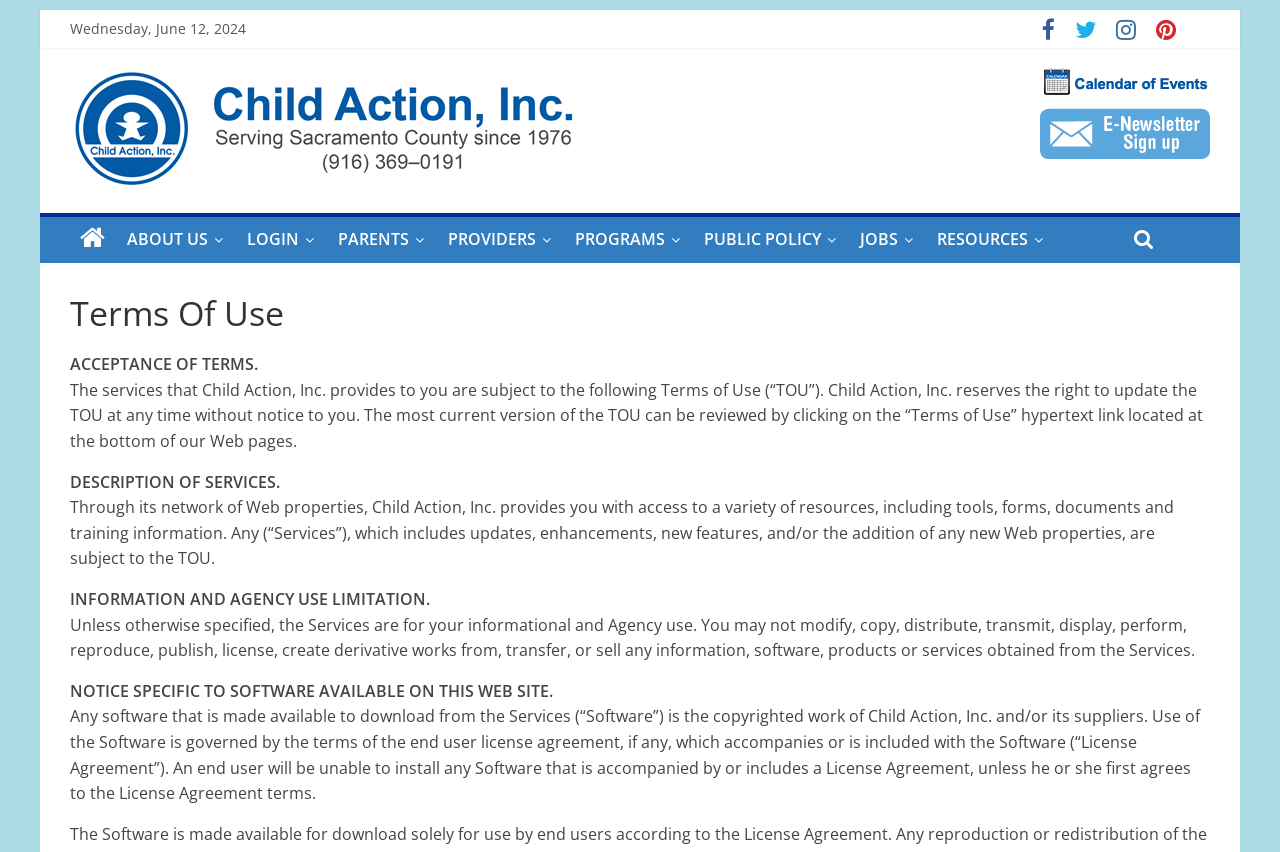Please find the bounding box coordinates of the element that must be clicked to perform the given instruction: "View the e-newsletter sign up page". The coordinates should be four float numbers from 0 to 1, i.e., [left, top, right, bottom].

[0.812, 0.128, 0.945, 0.154]